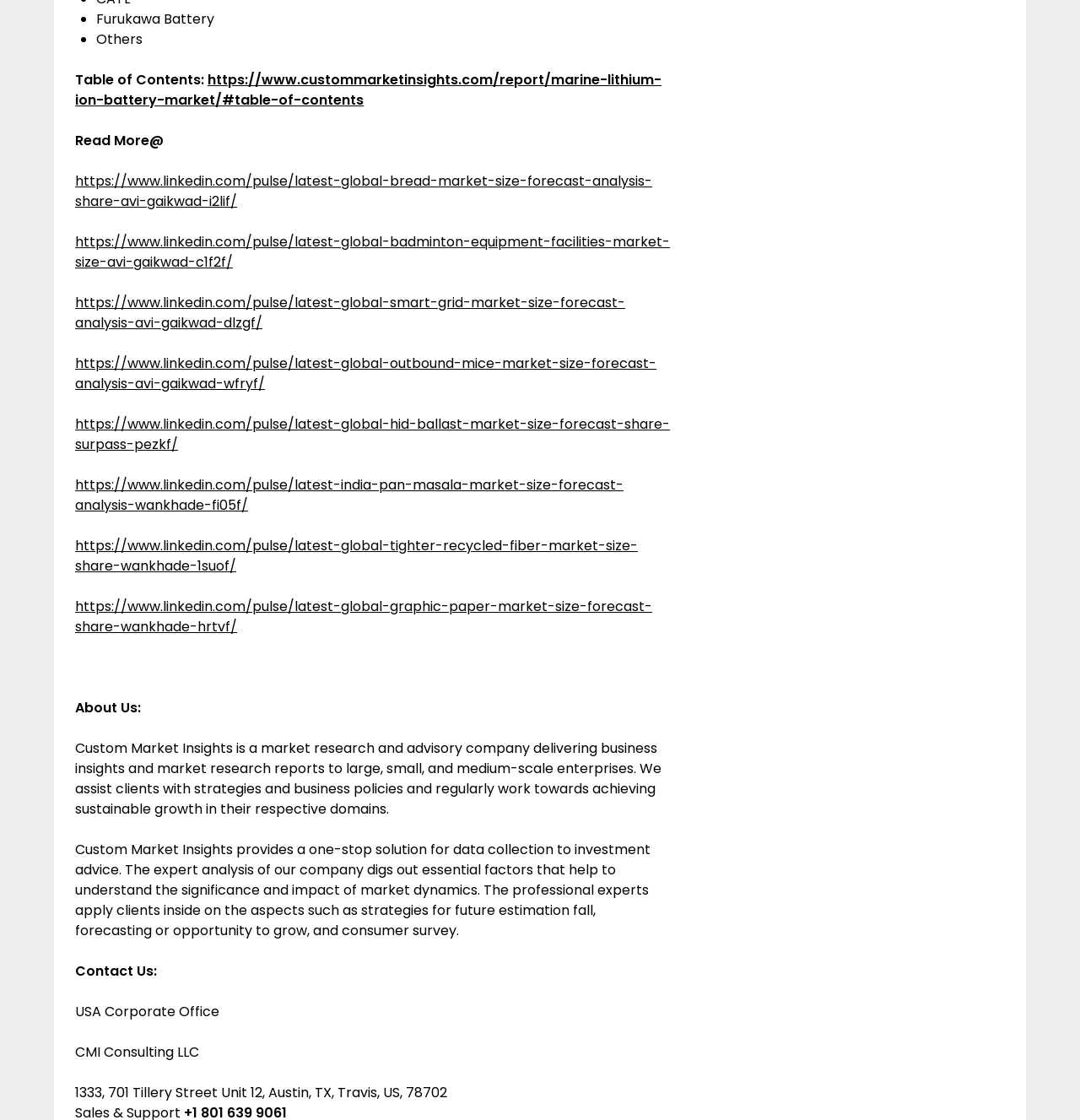What is the purpose of Custom Market Insights?
Please look at the screenshot and answer using one word or phrase.

To provide market research and advisory services